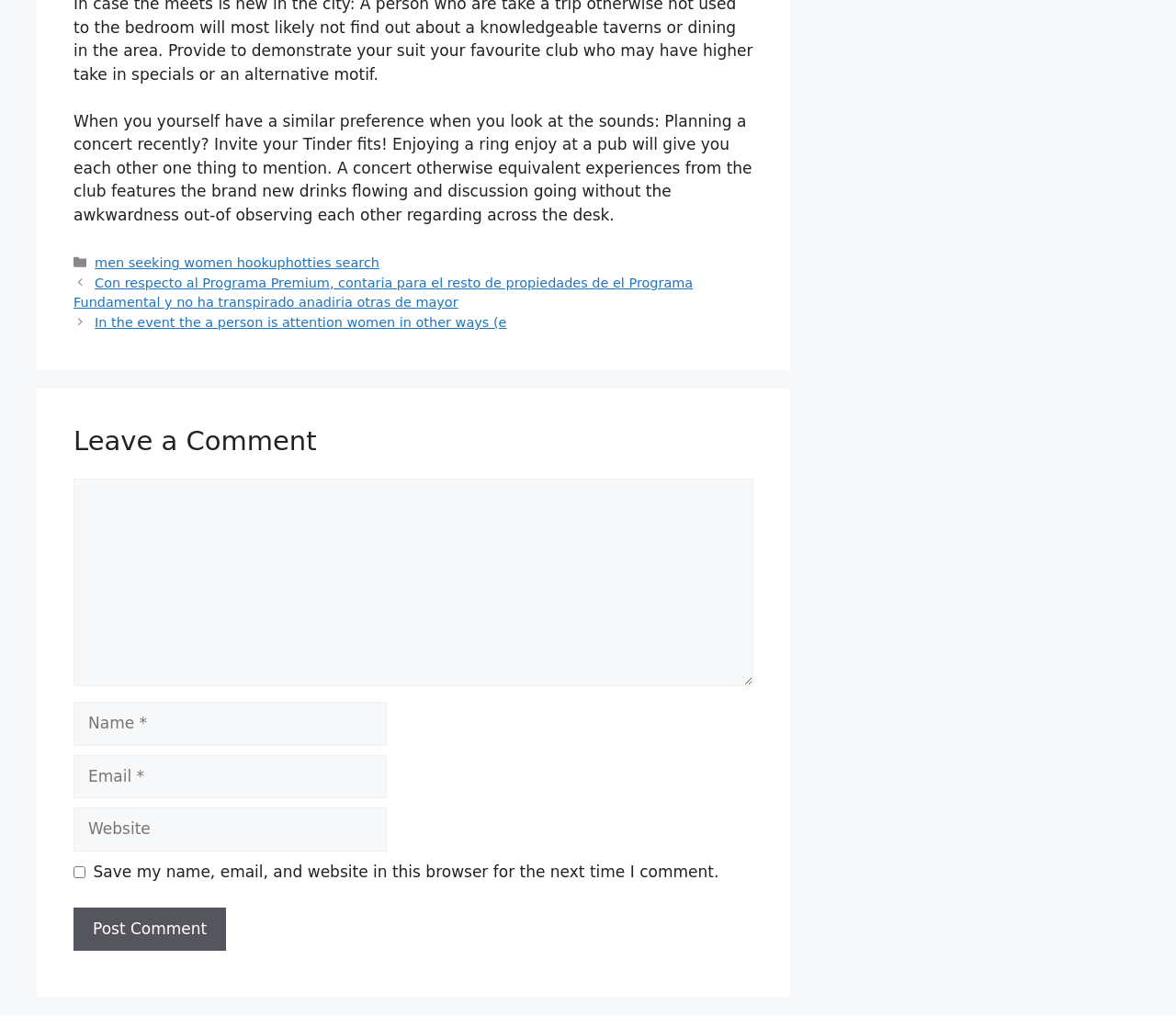What is the purpose of the text box at the bottom?
Deliver a detailed and extensive answer to the question.

The text box at the bottom of the webpage is for users to leave a comment. This is indicated by the heading 'Leave a Comment' above the text box, and the presence of fields for name, email, and website, which are typical fields required for commenting on a webpage.